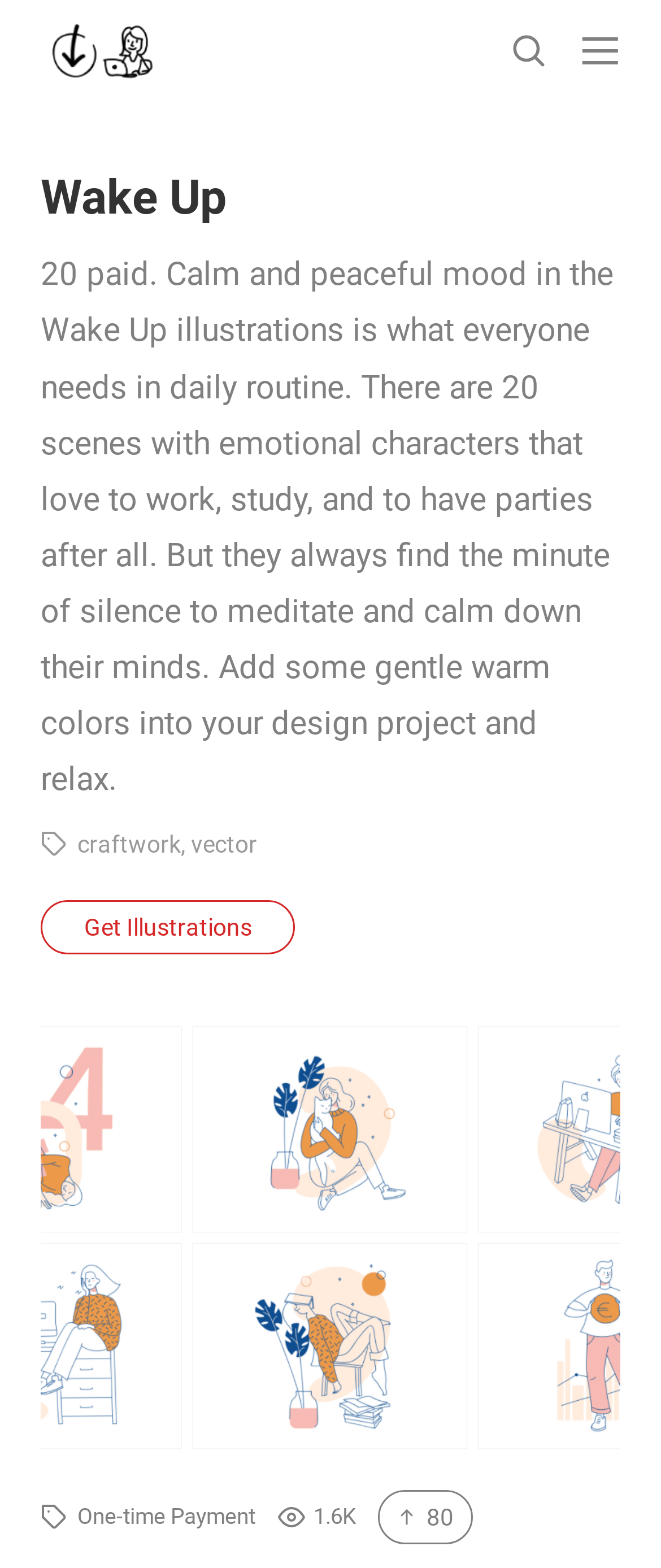Answer the question below with a single word or a brief phrase: 
What is the file type of the illustrations mentioned on the webpage?

Vector